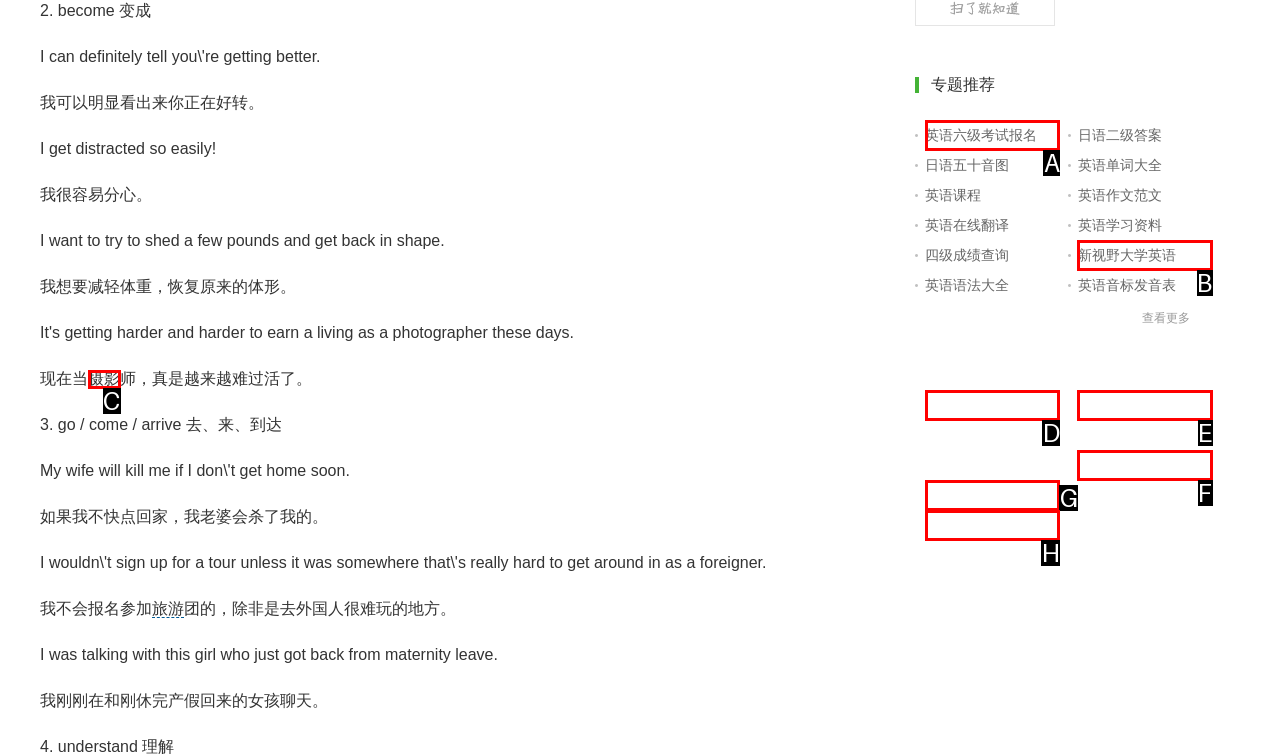Identify the correct UI element to click to follow this instruction: browse the photography page
Respond with the letter of the appropriate choice from the displayed options.

C